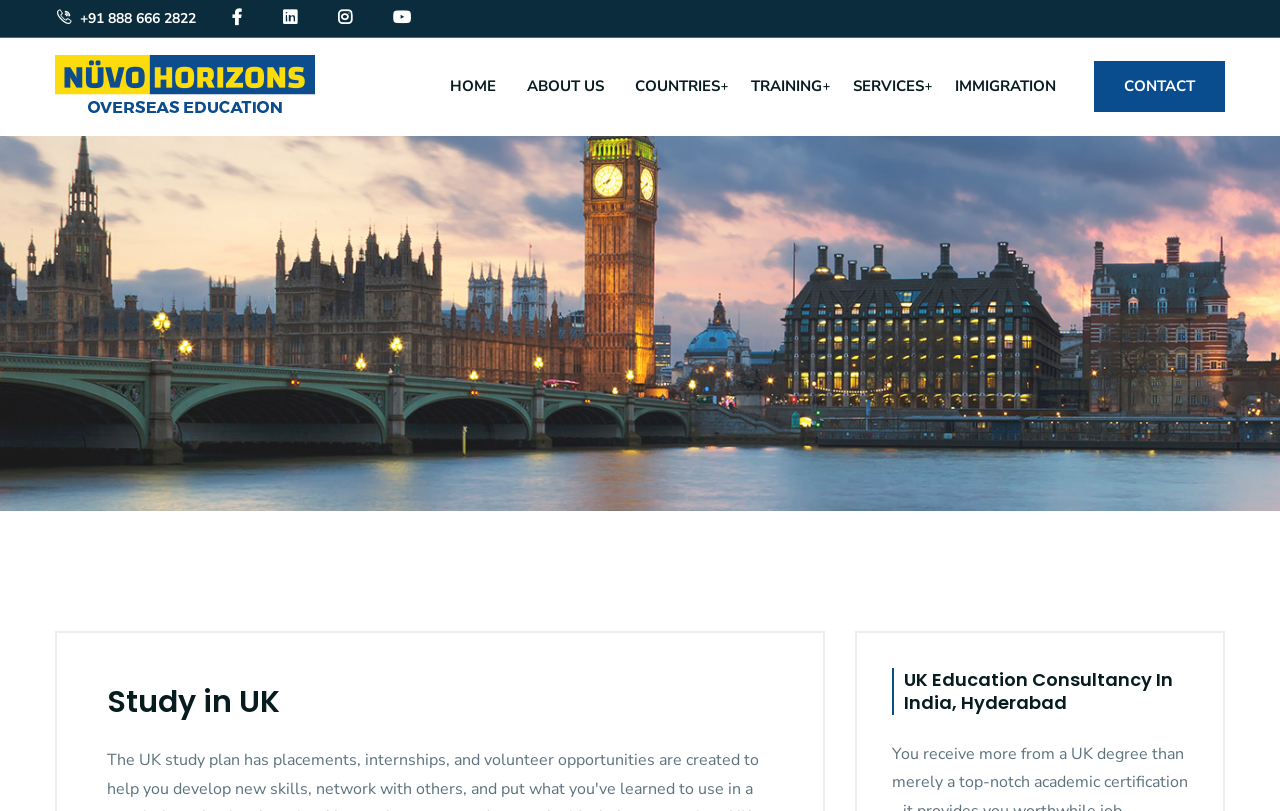What is the name of the logo on the top left?
Look at the screenshot and provide an in-depth answer.

I looked at the image element on the top left corner of the webpage, and I saw that it has a description 'Nuvohorizons', which is likely the name of the logo.